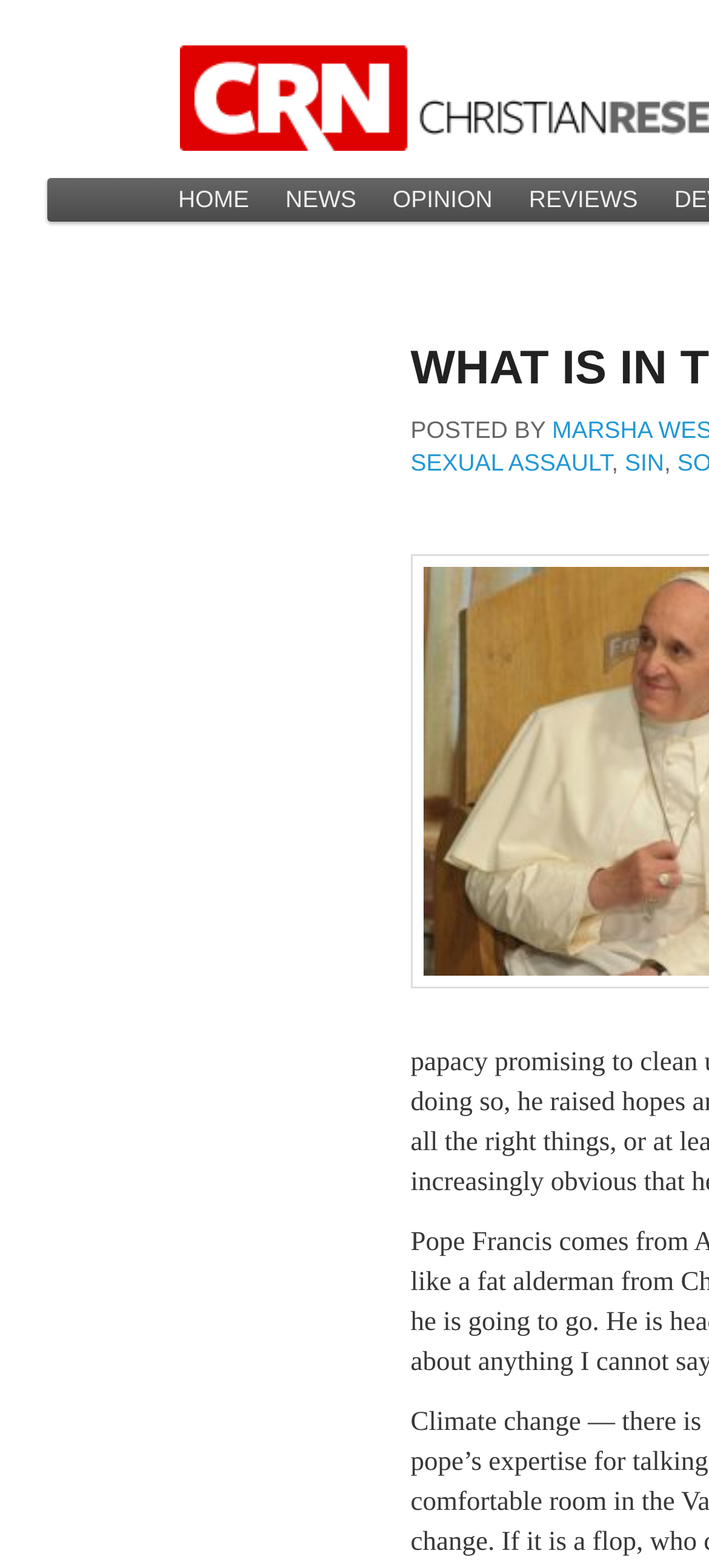How many main categories are there?
Please interpret the details in the image and answer the question thoroughly.

I counted the number of link elements at the top of the page, which are 'HOME', 'NEWS', 'OPINION', and 'REVIEWS', indicating that there are 4 main categories.